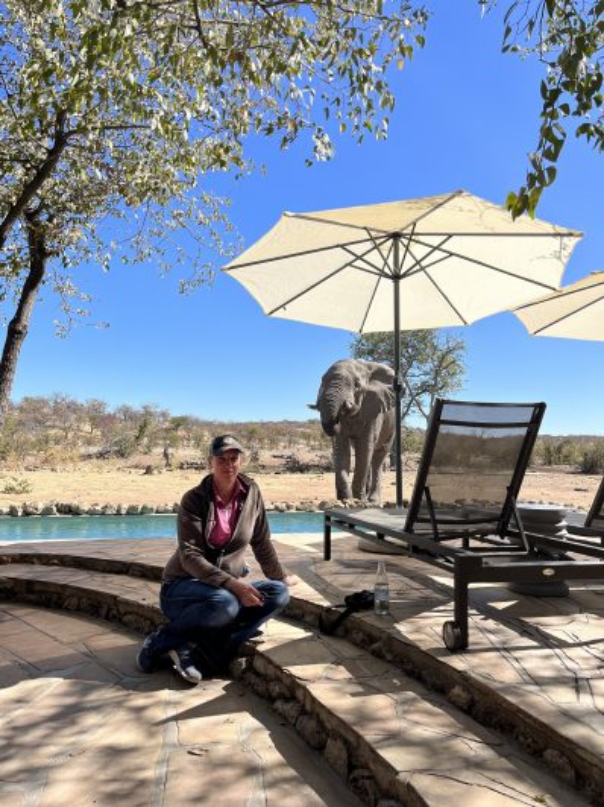What type of elephant is in the scene?
Answer the question with a thorough and detailed explanation.

The caption specifically mentions that an 'imposing bull elephant stands gracefully' to the left of the woman, which suggests that the elephant is a male and is characterized by its large ears and trunk, adding to the majestic beauty of the African landscape.